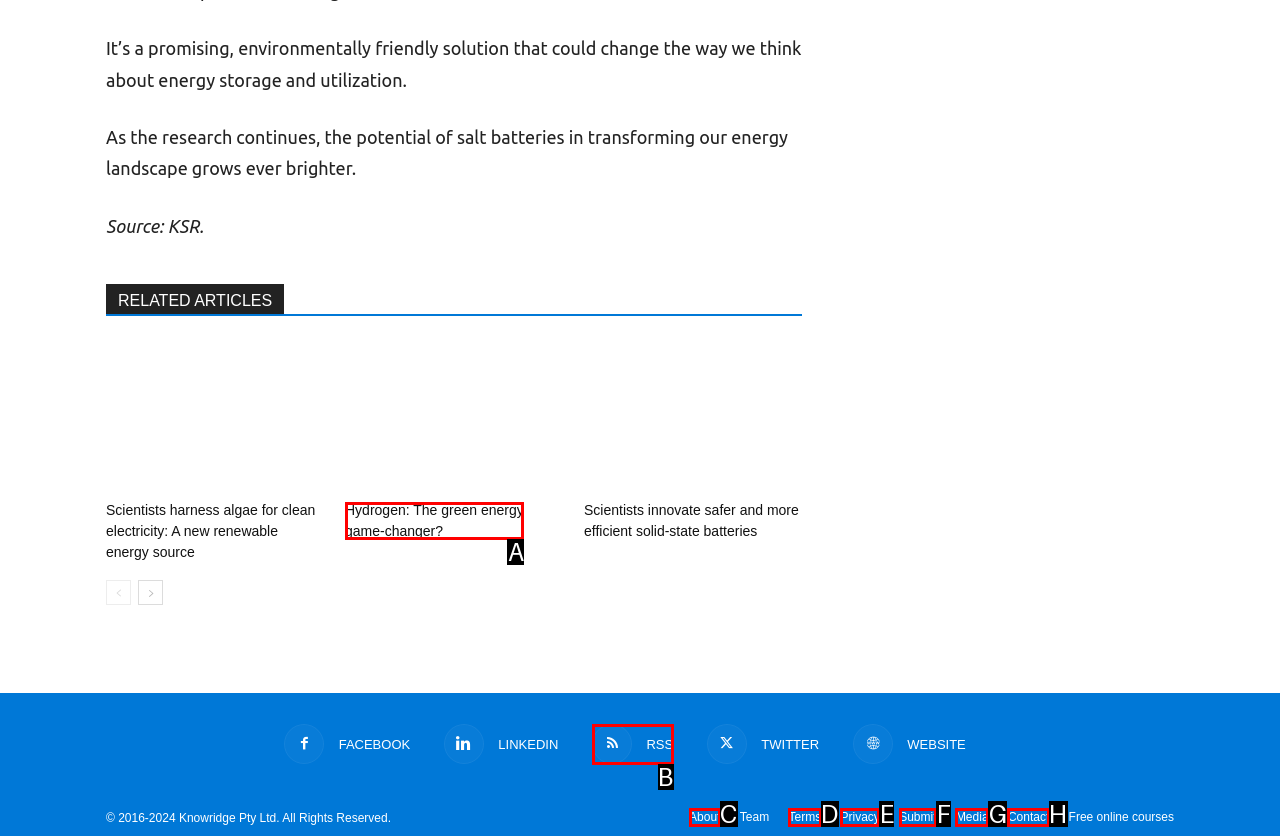Match the description: About to the correct HTML element. Provide the letter of your choice from the given options.

C